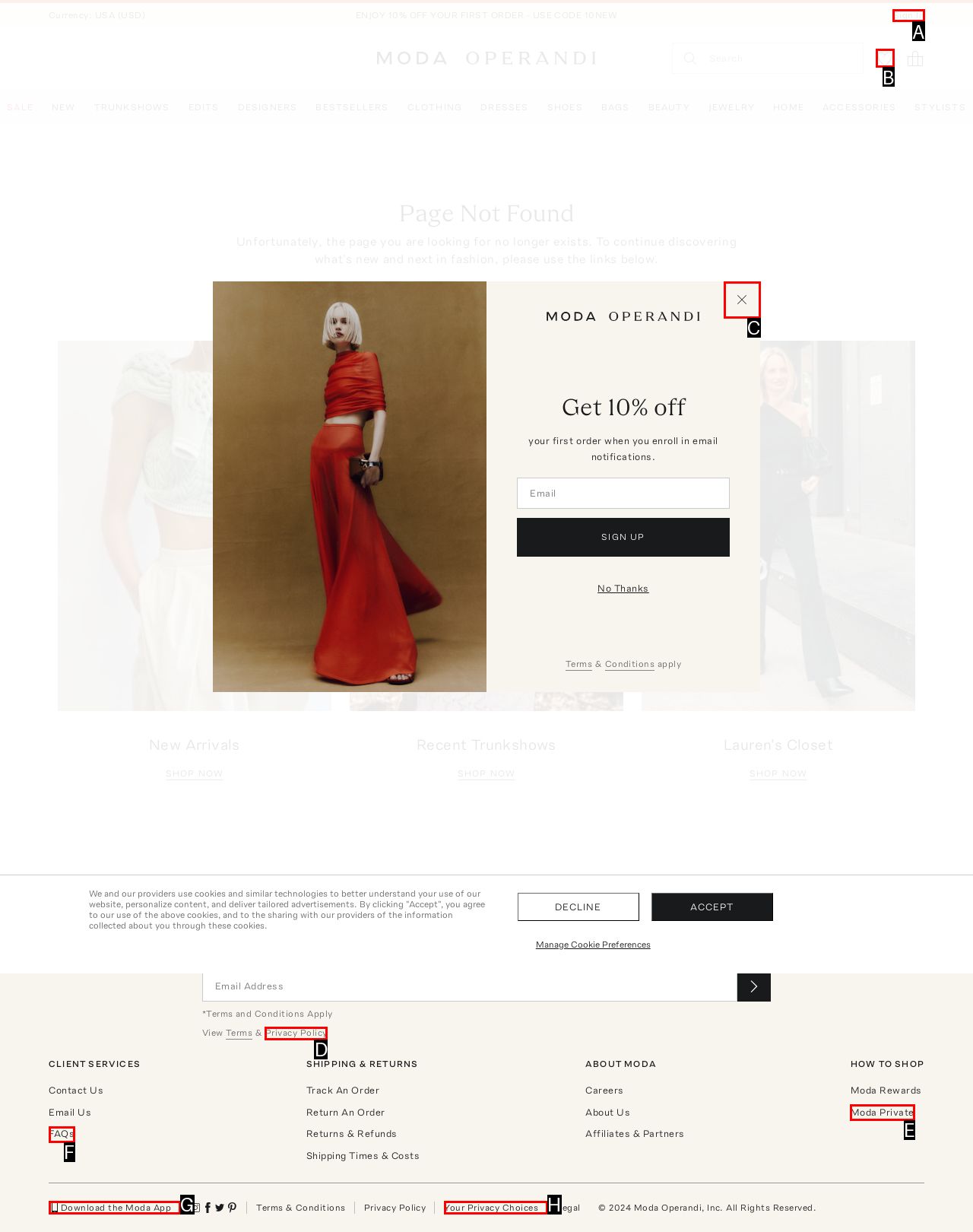Identify the HTML element that corresponds to the description: parent_node: Get 10% off aria-label="Close" Provide the letter of the correct option directly.

C